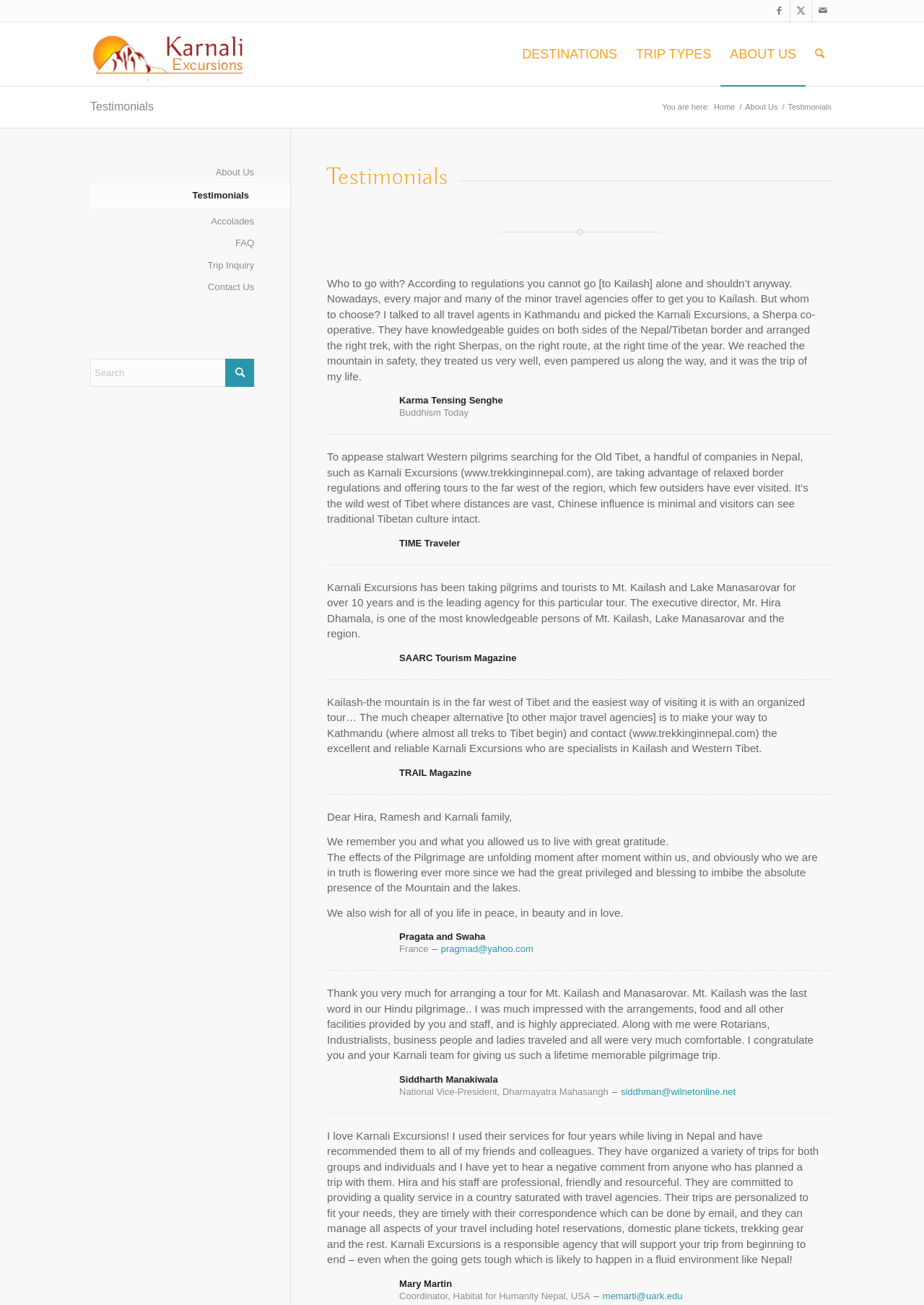What is the name of the company?
Respond with a short answer, either a single word or a phrase, based on the image.

Karnali Excursions